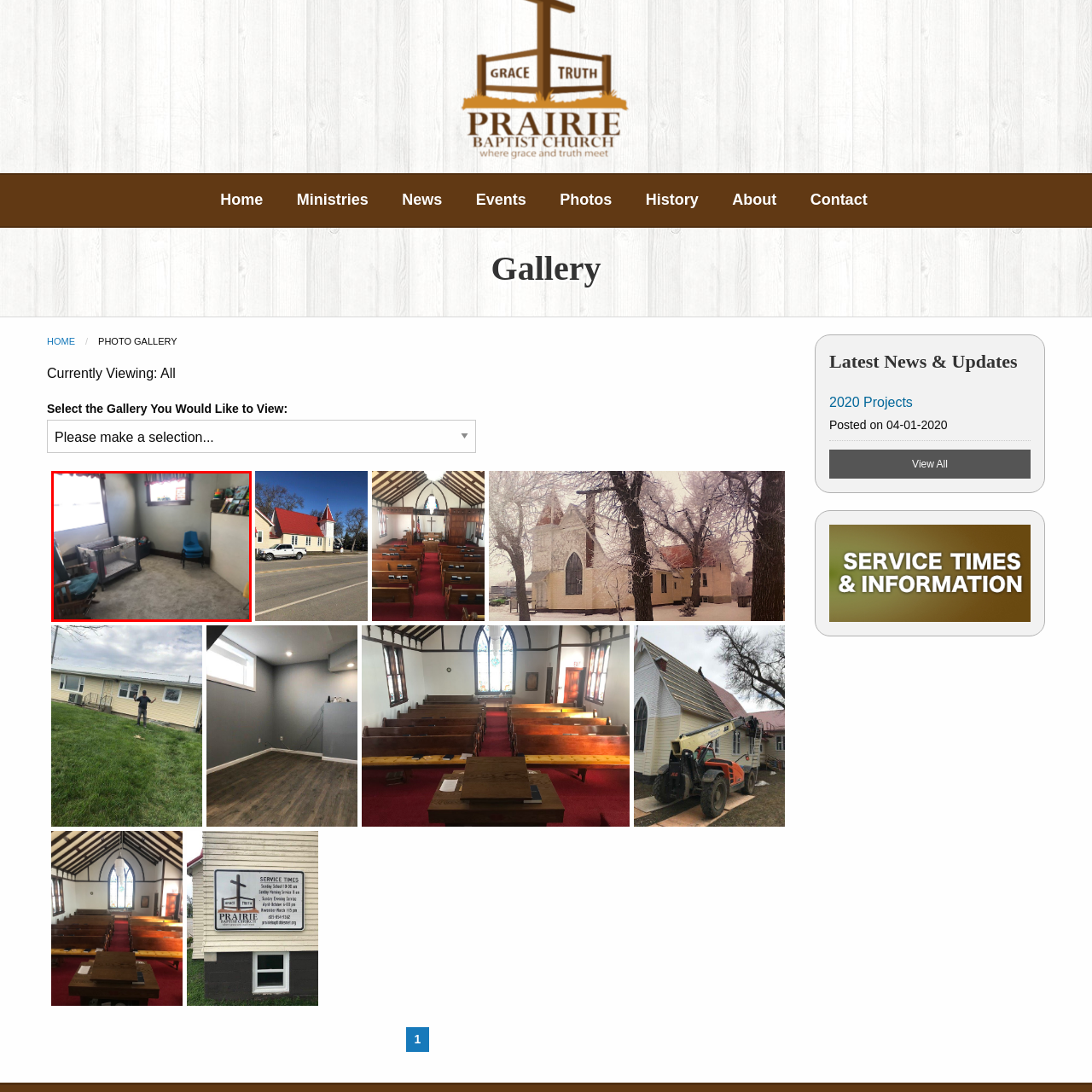Review the part of the image encased in the red box and give an elaborate answer to the question posed: What type of flooring is in the room?

The caption describes the floor as being 'covered in soft carpet', making it a gentle area for children to move around and play.